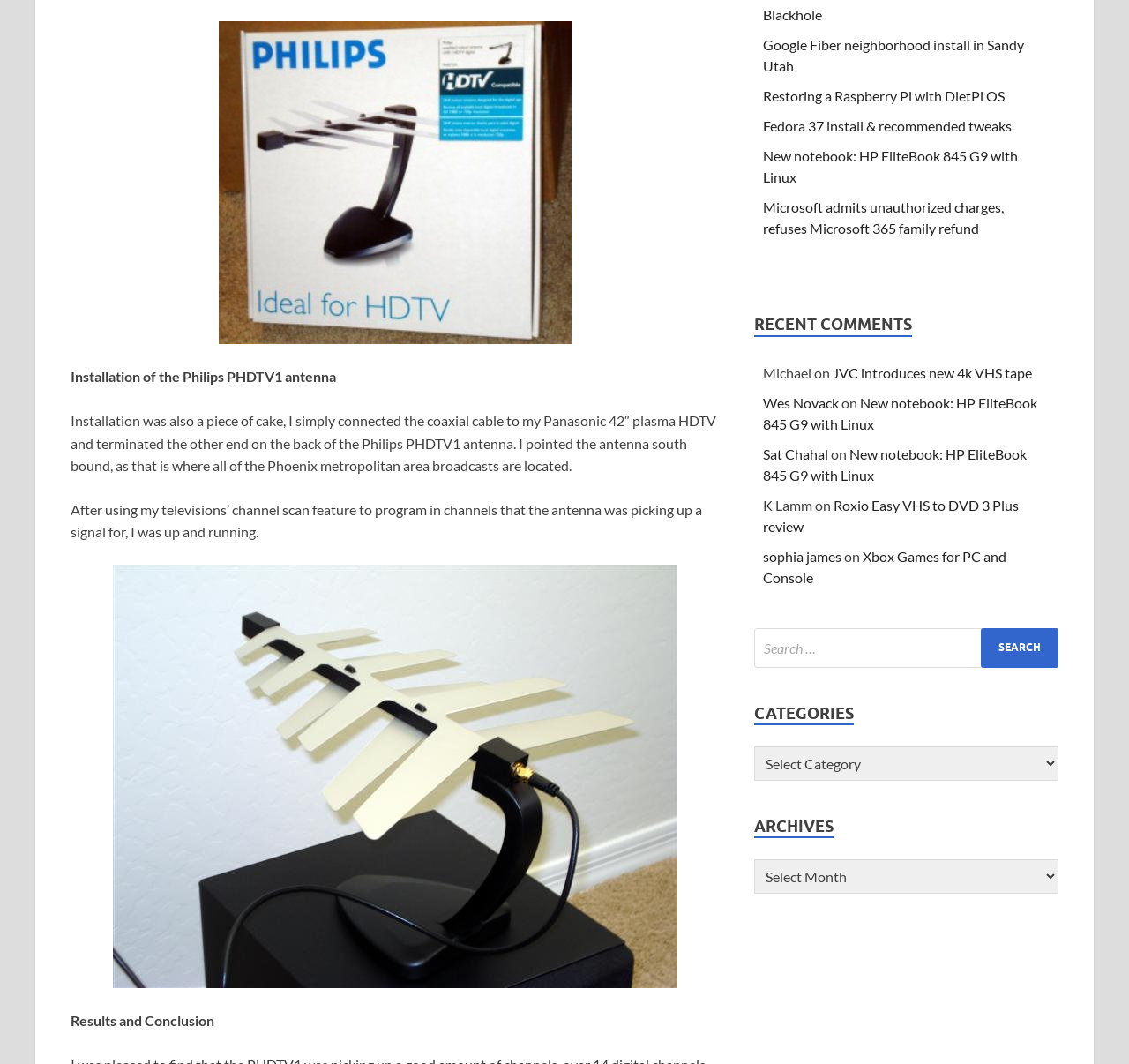Using the given element description, provide the bounding box coordinates (top-left x, top-left y, bottom-right x, bottom-right y) for the corresponding UI element in the screenshot: sophia james

[0.676, 0.515, 0.745, 0.53]